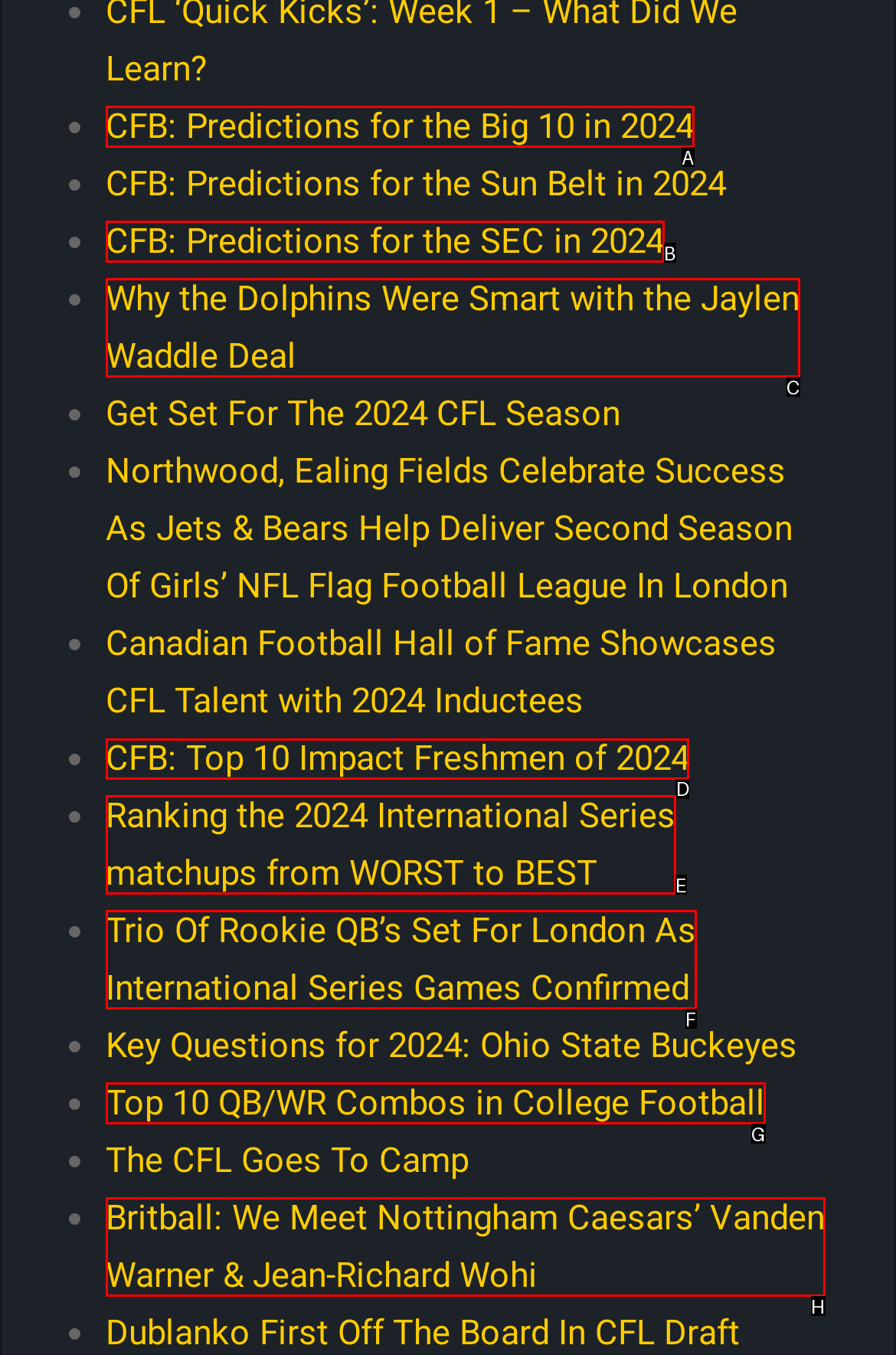Choose the HTML element to click for this instruction: View the top 10 impact freshmen of 2024 Answer with the letter of the correct choice from the given options.

D